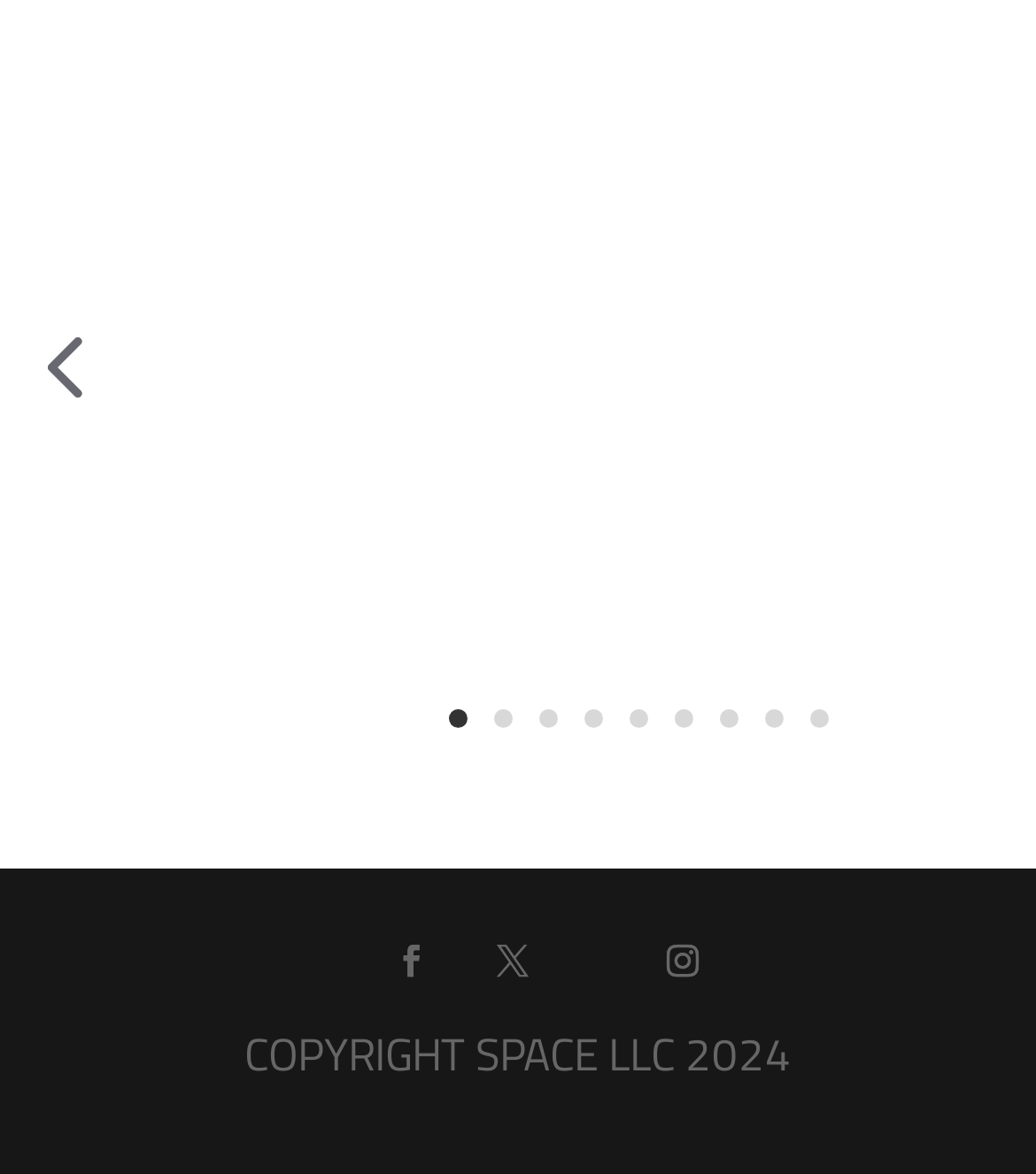How many icon links are there in the middle section?
Please interpret the details in the image and answer the question thoroughly.

I examined the middle section of the page and found three icon links, which are represented by Unicode characters '', '', and ''.